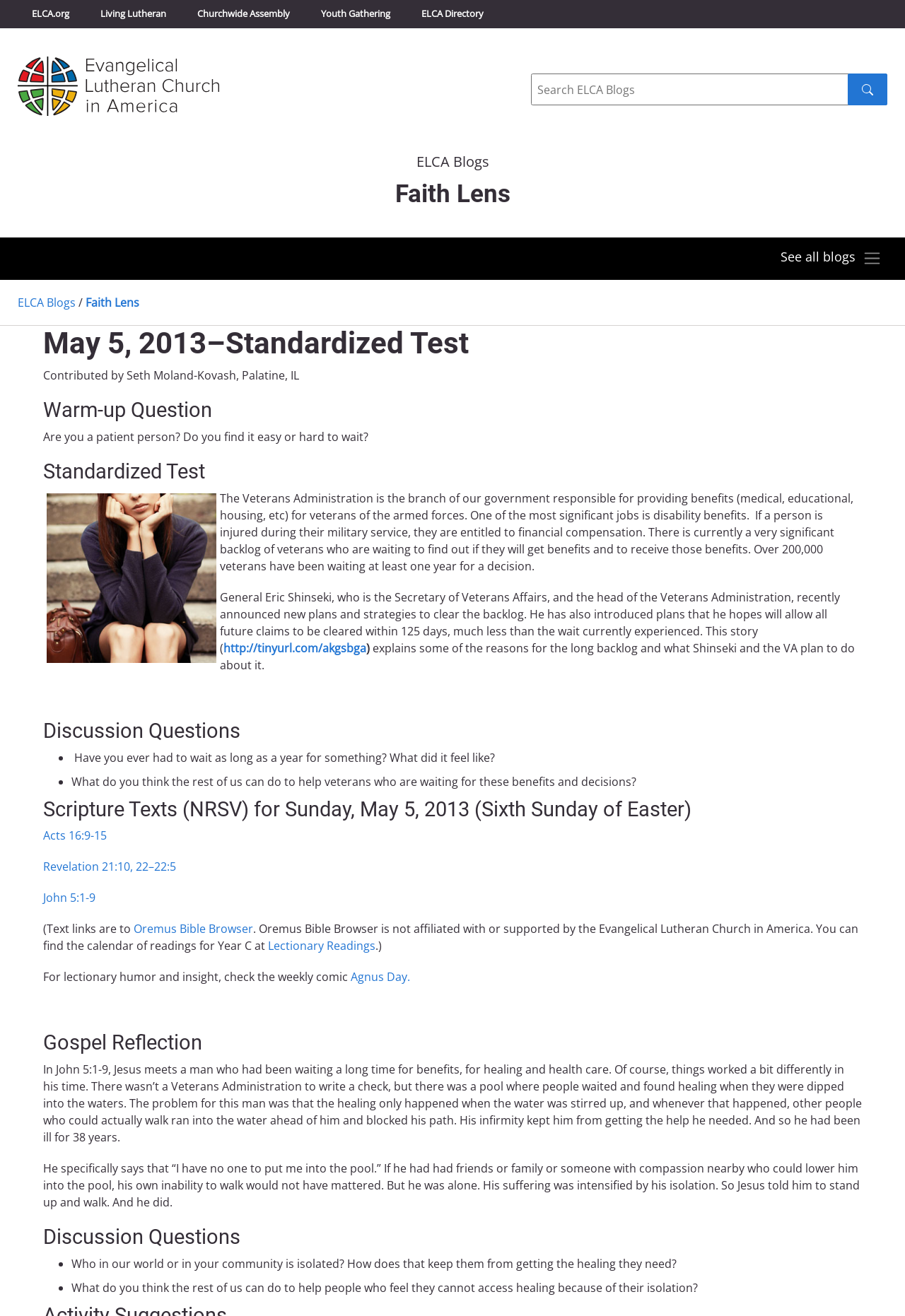Predict the bounding box of the UI element based on this description: "http://tinyurl.com/akgsbga".

[0.247, 0.486, 0.405, 0.498]